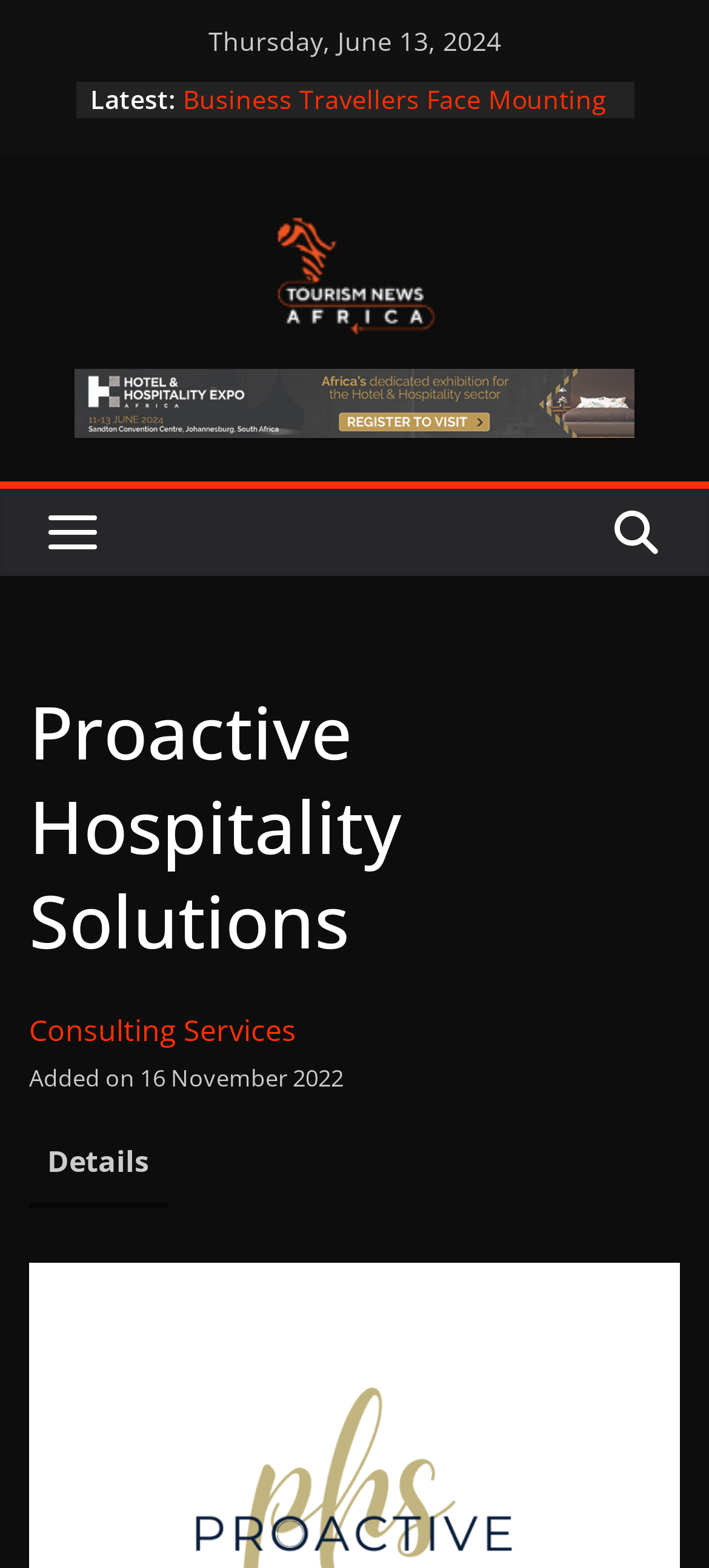Find the bounding box coordinates of the area to click in order to follow the instruction: "View details of a news article".

[0.067, 0.724, 0.21, 0.758]